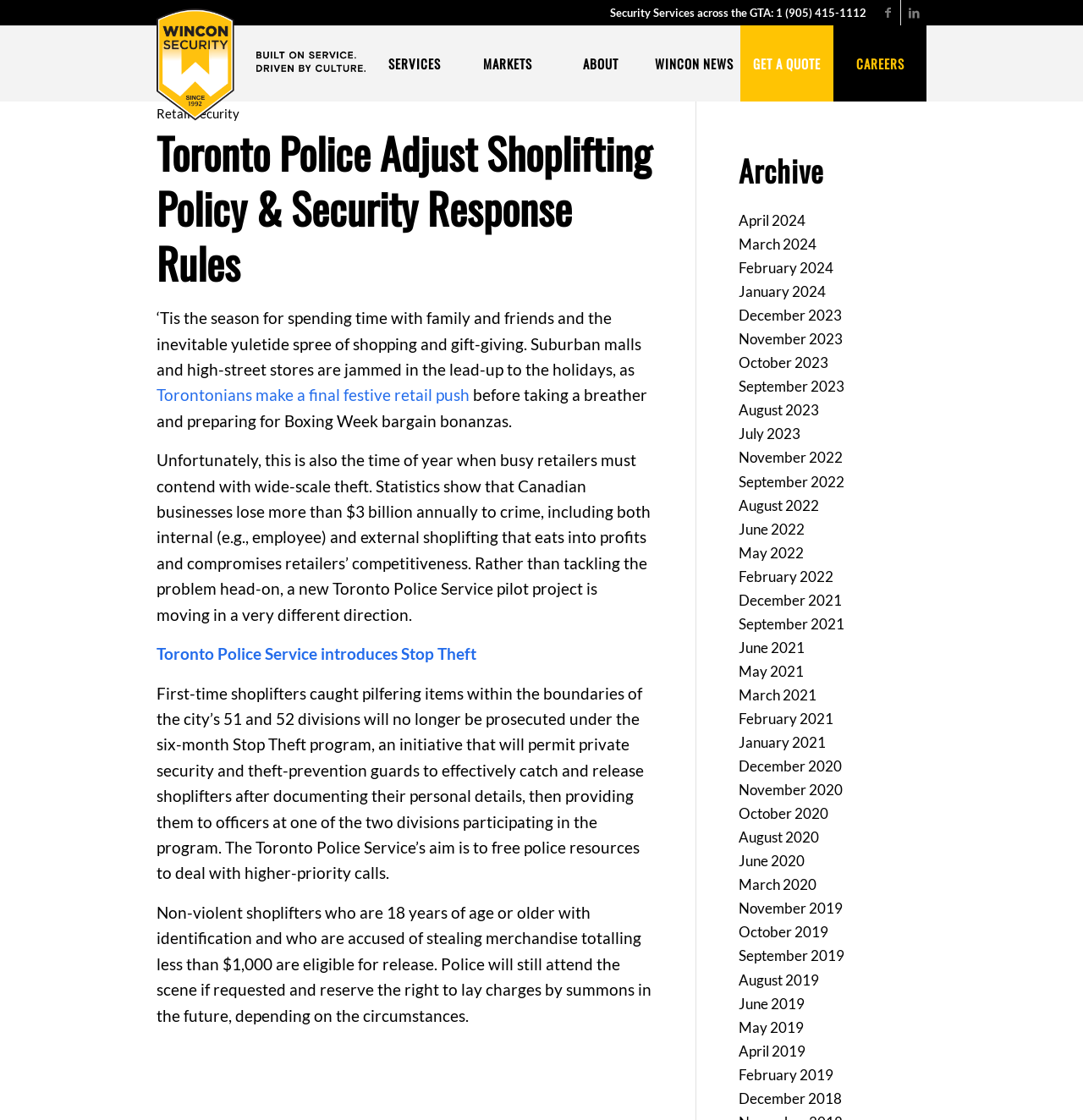Answer the following in one word or a short phrase: 
What is the purpose of the Stop Theft program?

Free police resources